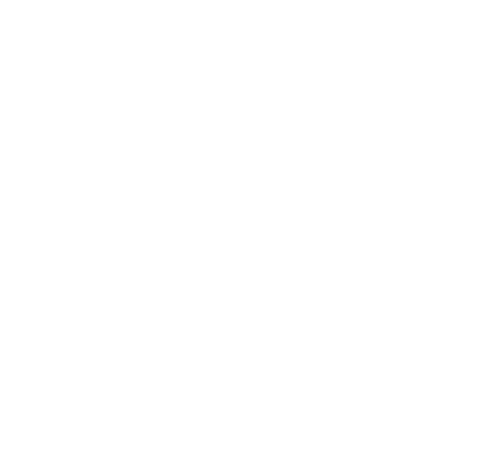What benefits do the products claim to offer?
Please give a detailed and elaborate answer to the question.

The caption states that the imagery invites viewers to explore the benefits of these products in managing stress and improving overall health, suggesting that the products claim to offer these benefits.